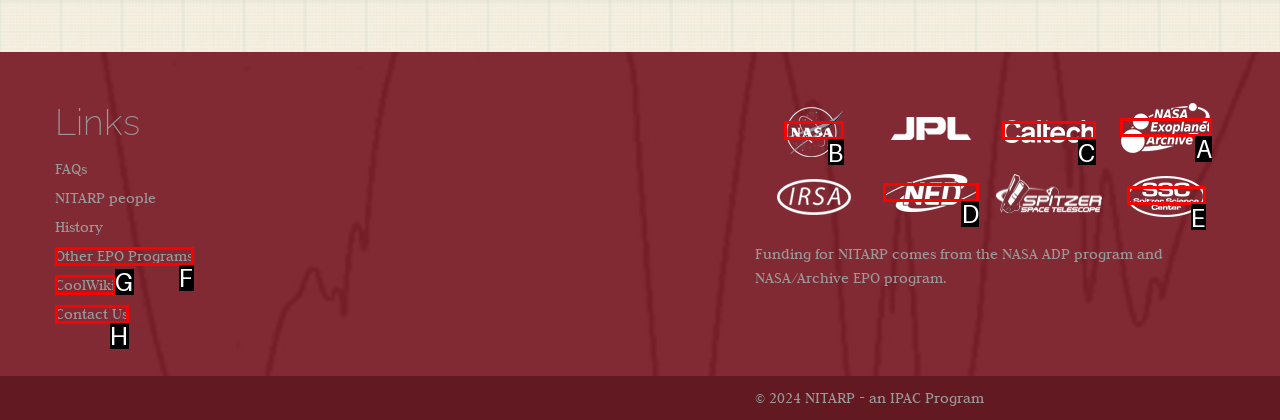Select the appropriate HTML element to click on to finish the task: Go to CoolWiki.
Answer with the letter corresponding to the selected option.

G